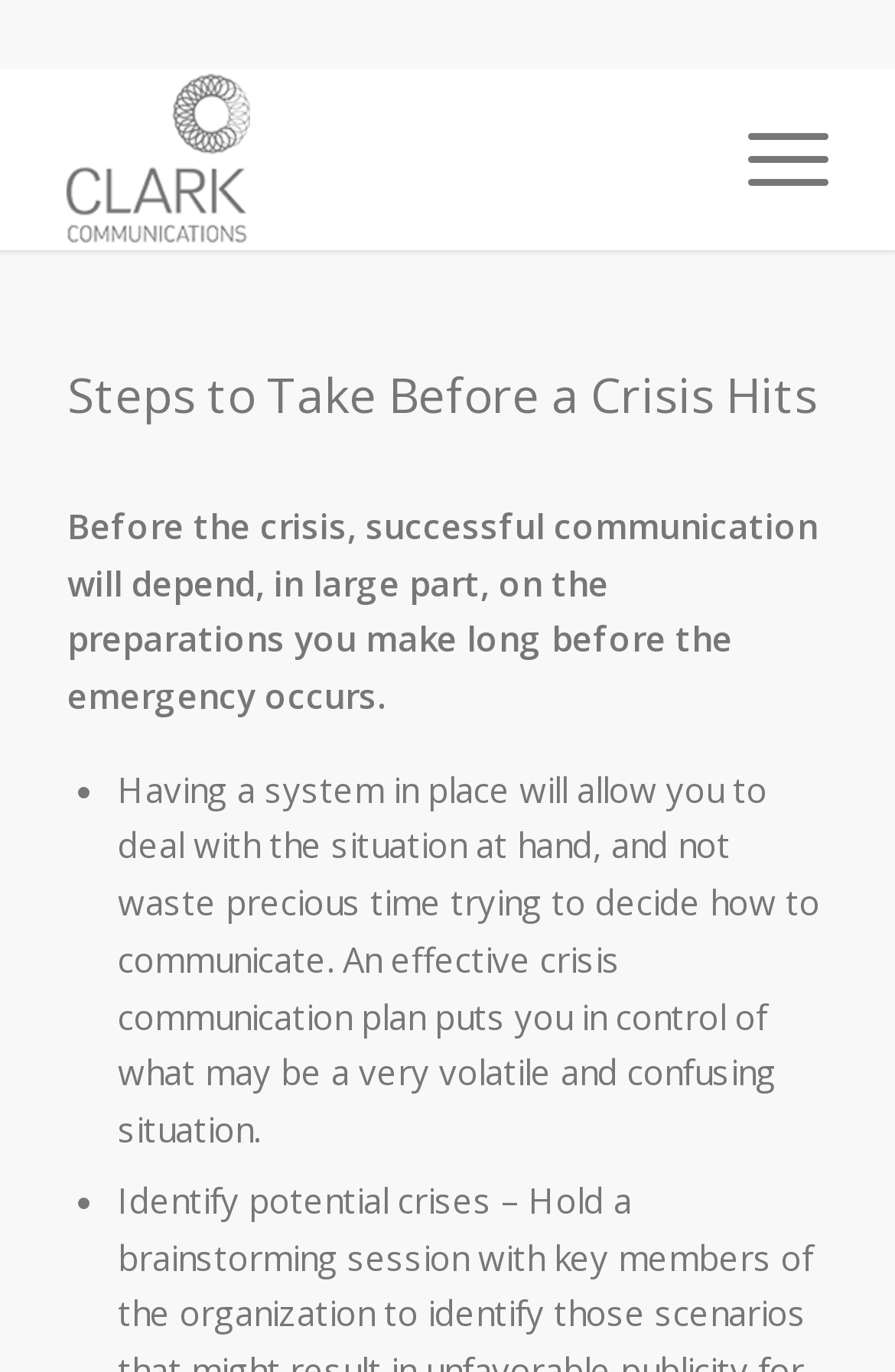What is the purpose of having a crisis communication plan?
Using the screenshot, give a one-word or short phrase answer.

To be in control of the situation